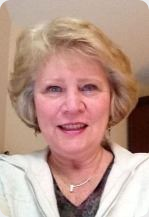Create a detailed narrative of what is happening in the image.

The image features Marilyn M. Richards, who serves as the Council Vice President. With a background as a retired Pediatric Cardiology Nurse Clinician, she is a long-term resident of East Longmeadow, having lived there since 1976. Marilyn has an extensive municipal experience, including roles on the Council on Aging Board, Board of Selectman, and Planning Board, among others. Her term as Vice President is set to expire in 2026. She is depicted with a welcoming smile, wearing a light sweater, and has a stylish necklace. Marilyn's commitment to the community is reflected not only in her roles but also in her active participation in local boards.